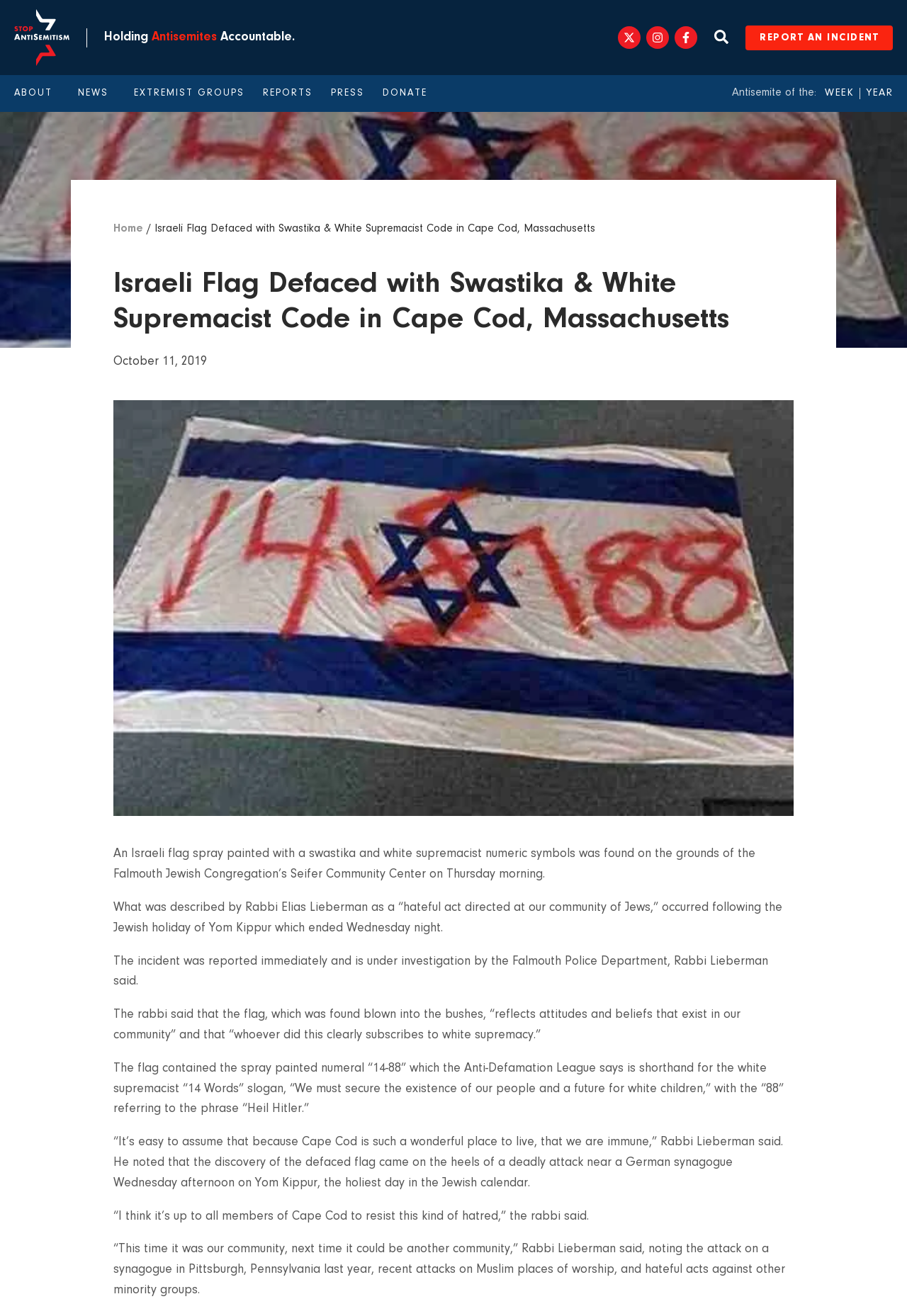What is the name of the rabbi who commented on the incident?
Based on the screenshot, provide a one-word or short-phrase response.

Rabbi Elias Lieberman